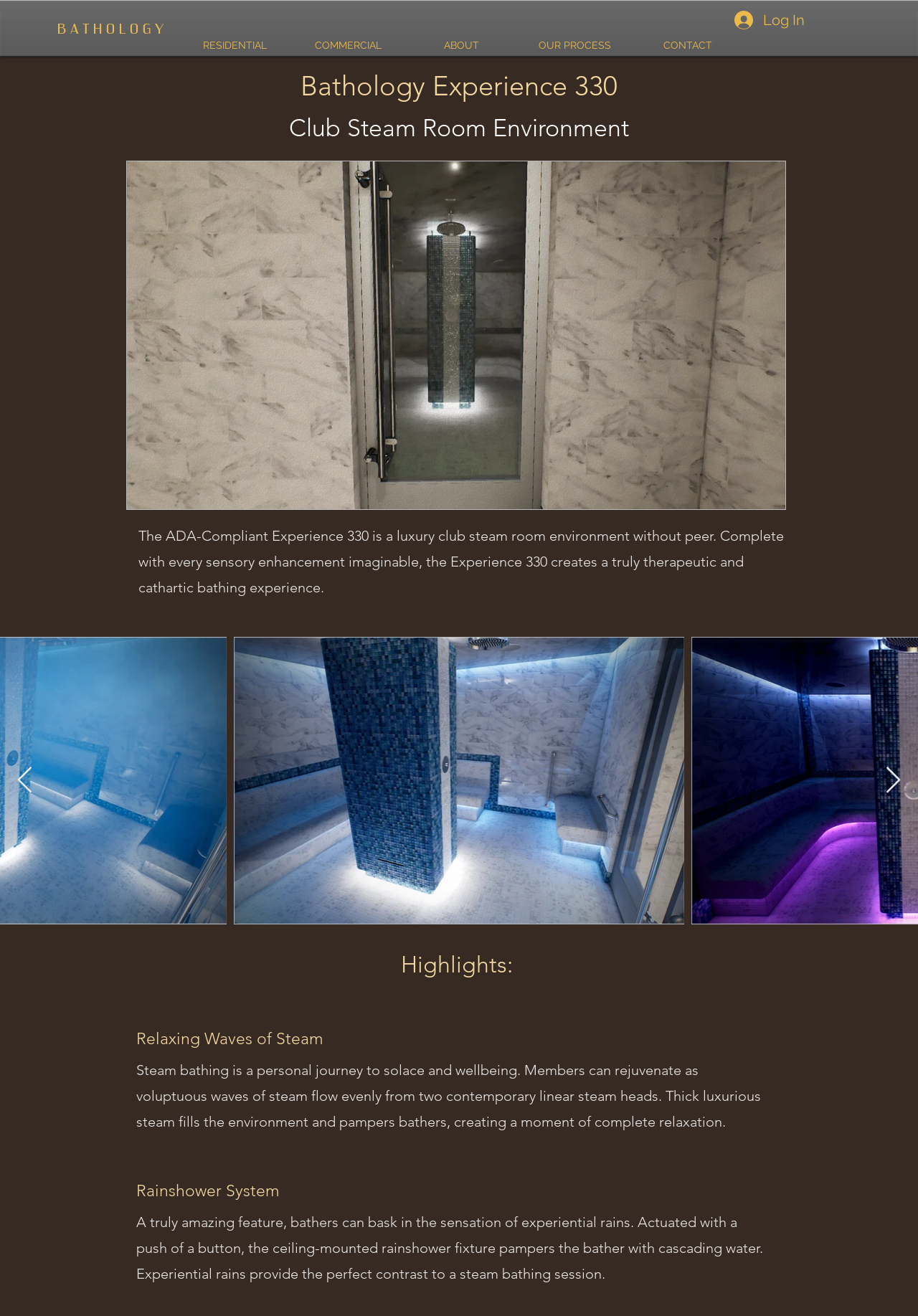How many linear steam heads are there in the Experience 330?
Please give a detailed and elaborate explanation in response to the question.

According to the text 'Members can rejuvenate as voluptuous waves of steam flow evenly from two contemporary linear steam heads.', there are two linear steam heads in the Experience 330.